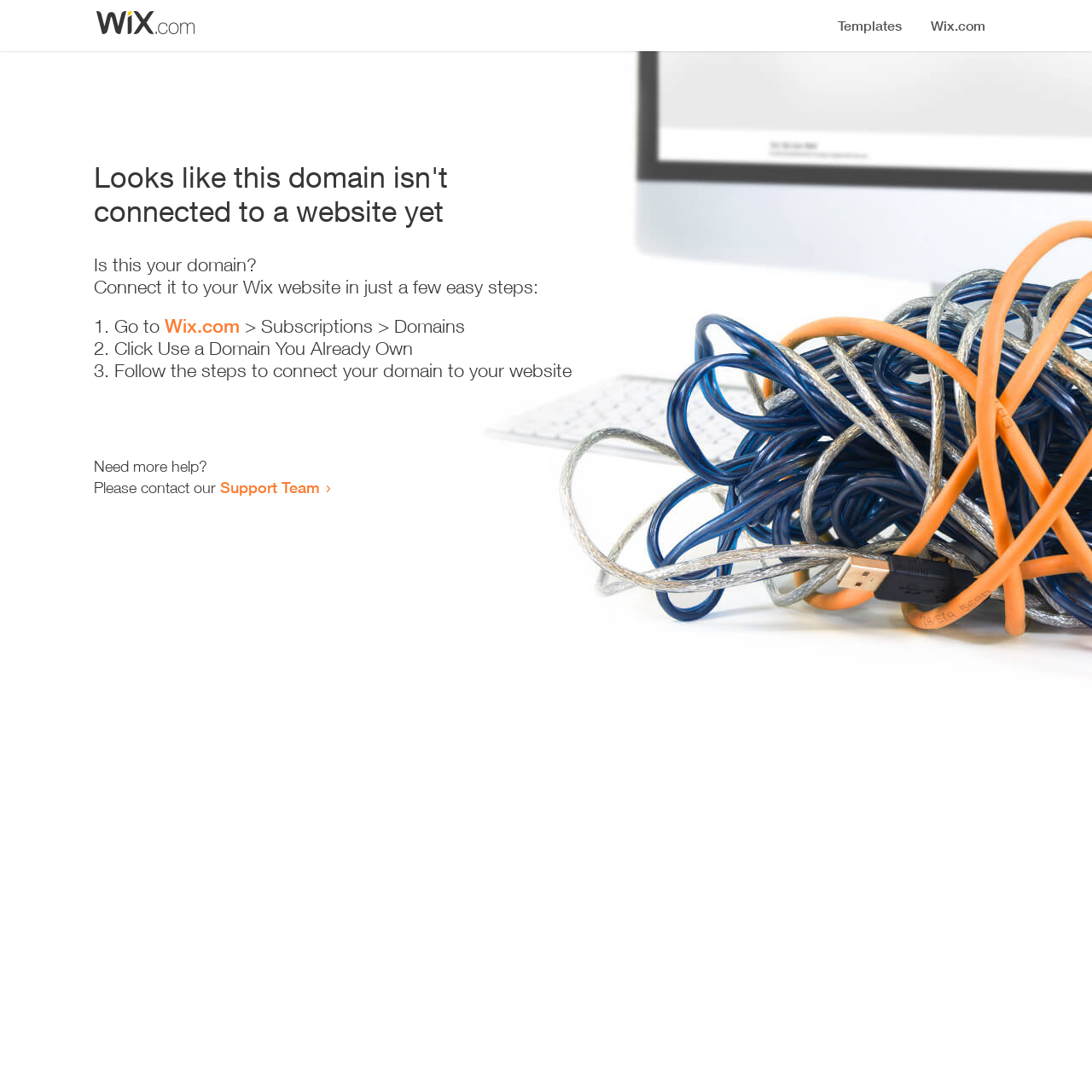Locate the UI element described as follows: "Support Team". Return the bounding box coordinates as four float numbers between 0 and 1 in the order [left, top, right, bottom].

[0.202, 0.438, 0.293, 0.455]